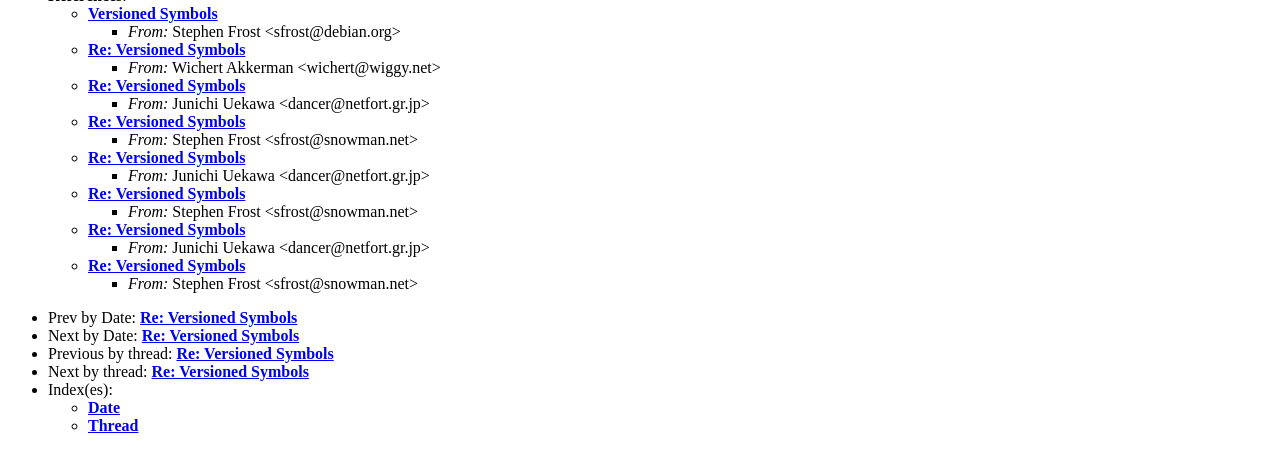Please give a concise answer to this question using a single word or phrase: 
What is the topic of the discussion?

Versioned Symbols